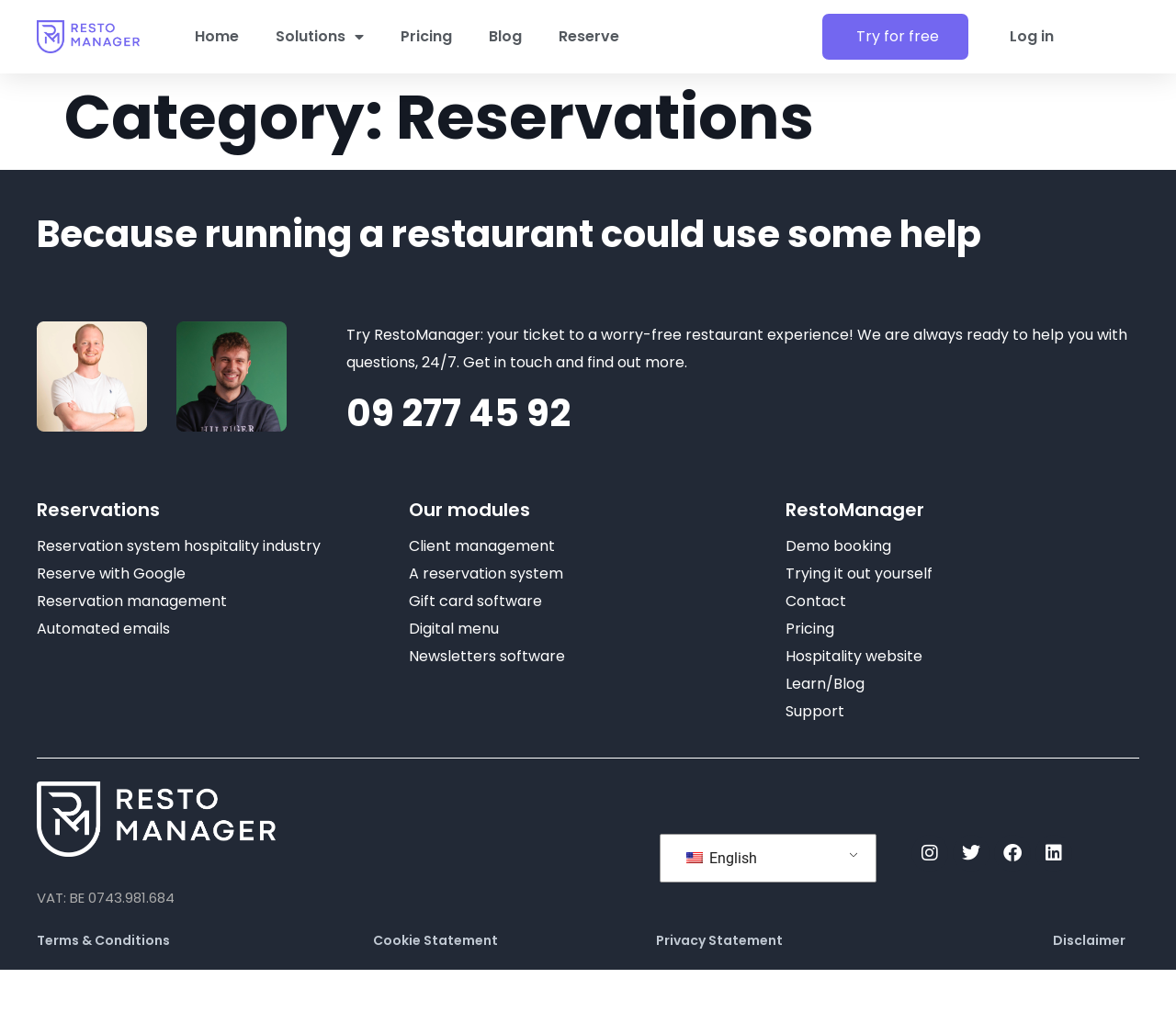What is the purpose of the 'Try for free' button?
Please ensure your answer is as detailed and informative as possible.

The 'Try for free' button is a call-to-action that allows users to try out the RestoManager service without any cost. This can be inferred from the text 'Try for free' and its position on the webpage, which suggests that it is a prominent feature of the service.